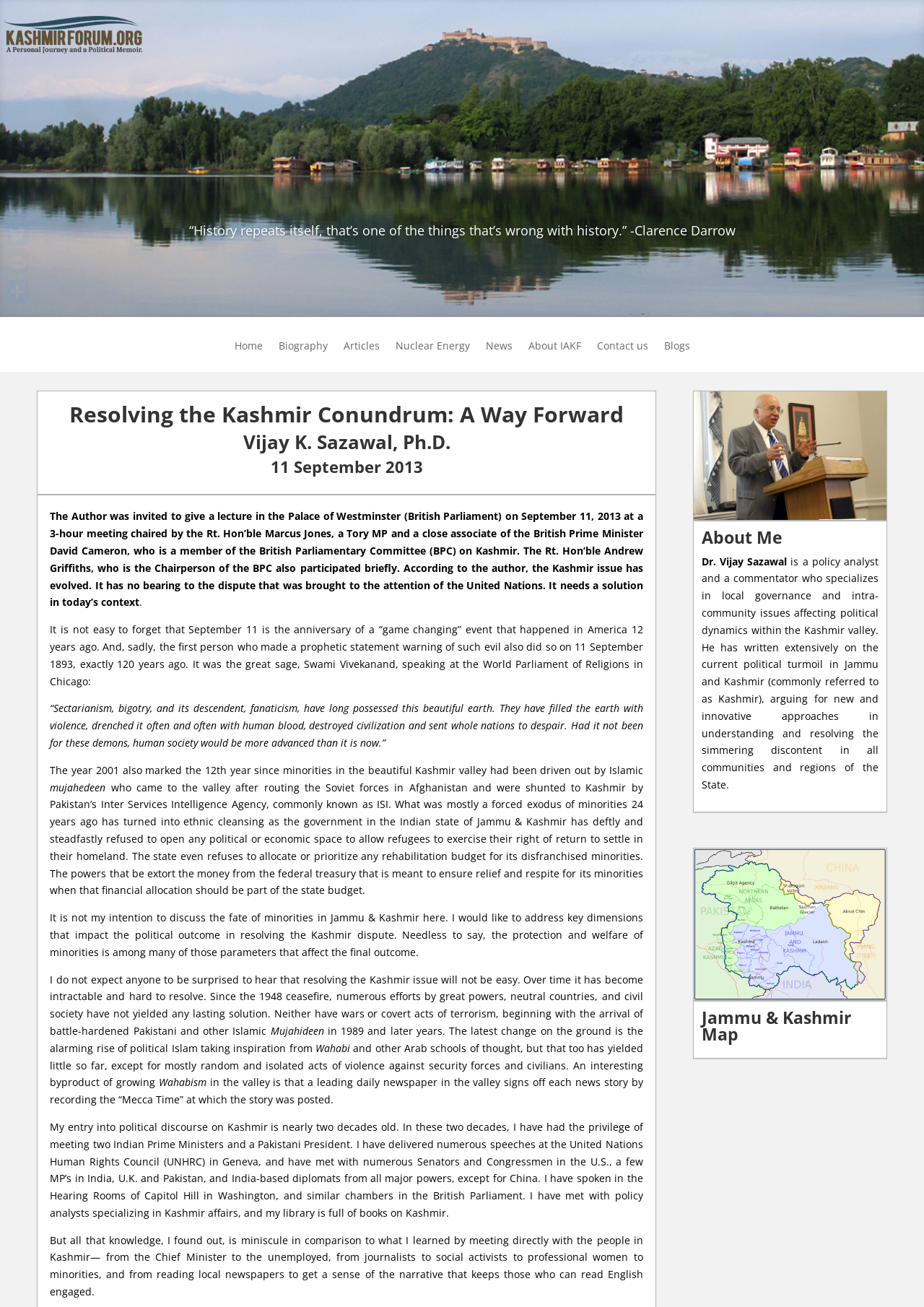What is the name of the forum?
Provide an in-depth and detailed explanation in response to the question.

The name of the forum can be found in the link element with the text 'Kashmir Forum' at the top of the webpage, which is also the title of the webpage.